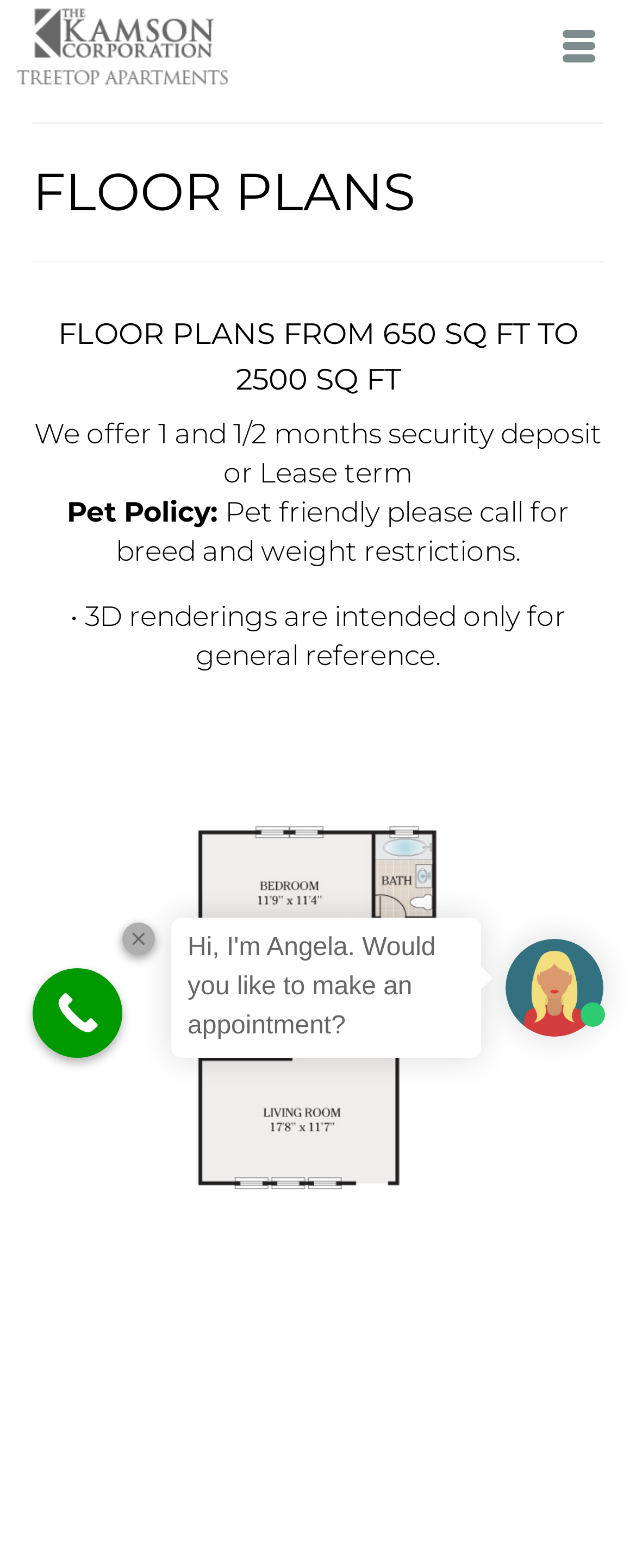Provide the bounding box coordinates of the HTML element described as: "aria-label="Menu" title="Menu"". The bounding box coordinates should be four float numbers between 0 and 1, i.e., [left, top, right, bottom].

[0.846, 0.0, 0.974, 0.062]